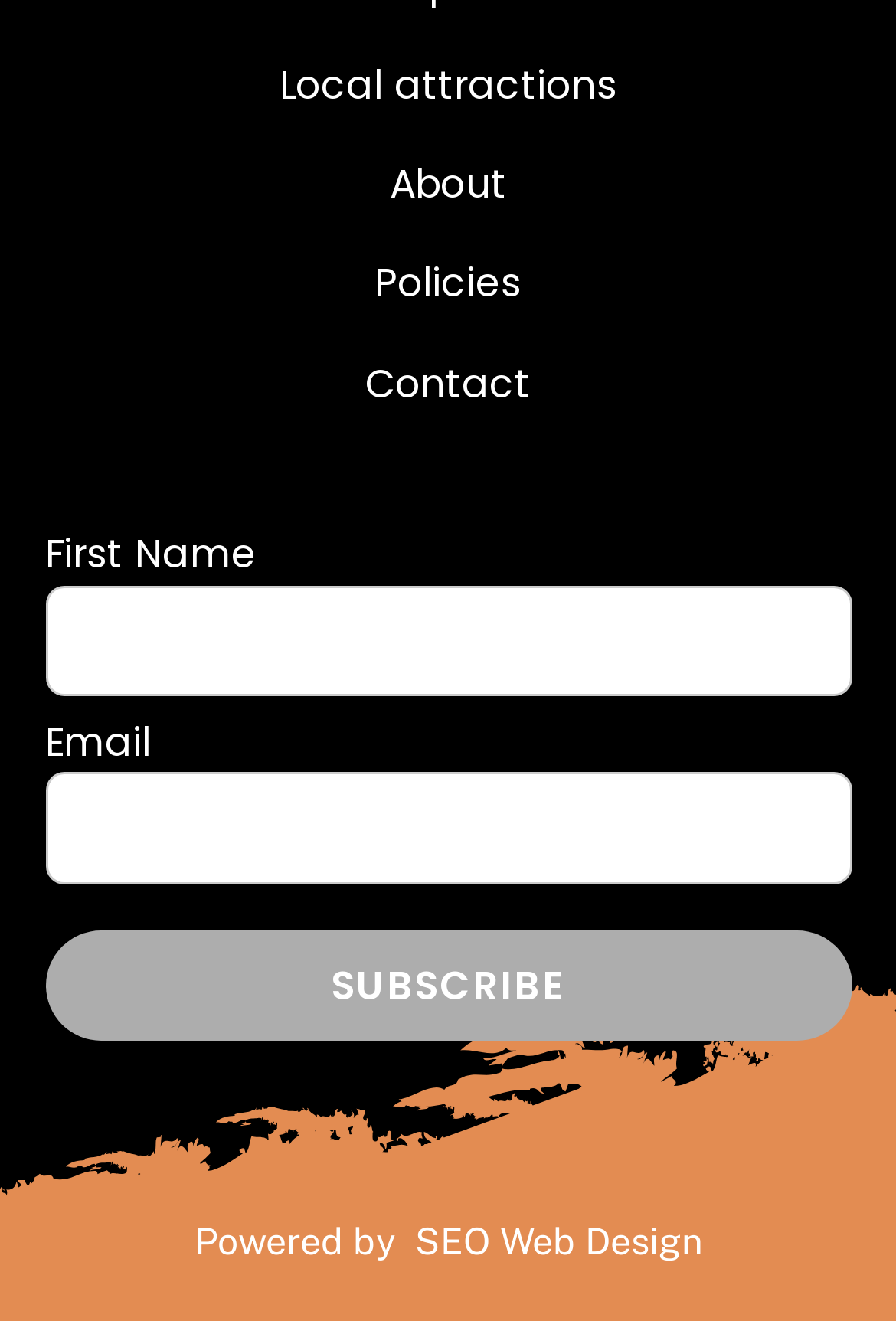Please find the bounding box coordinates in the format (top-left x, top-left y, bottom-right x, bottom-right y) for the given element description. Ensure the coordinates are floating point numbers between 0 and 1. Description: aria-label="Menu"

None